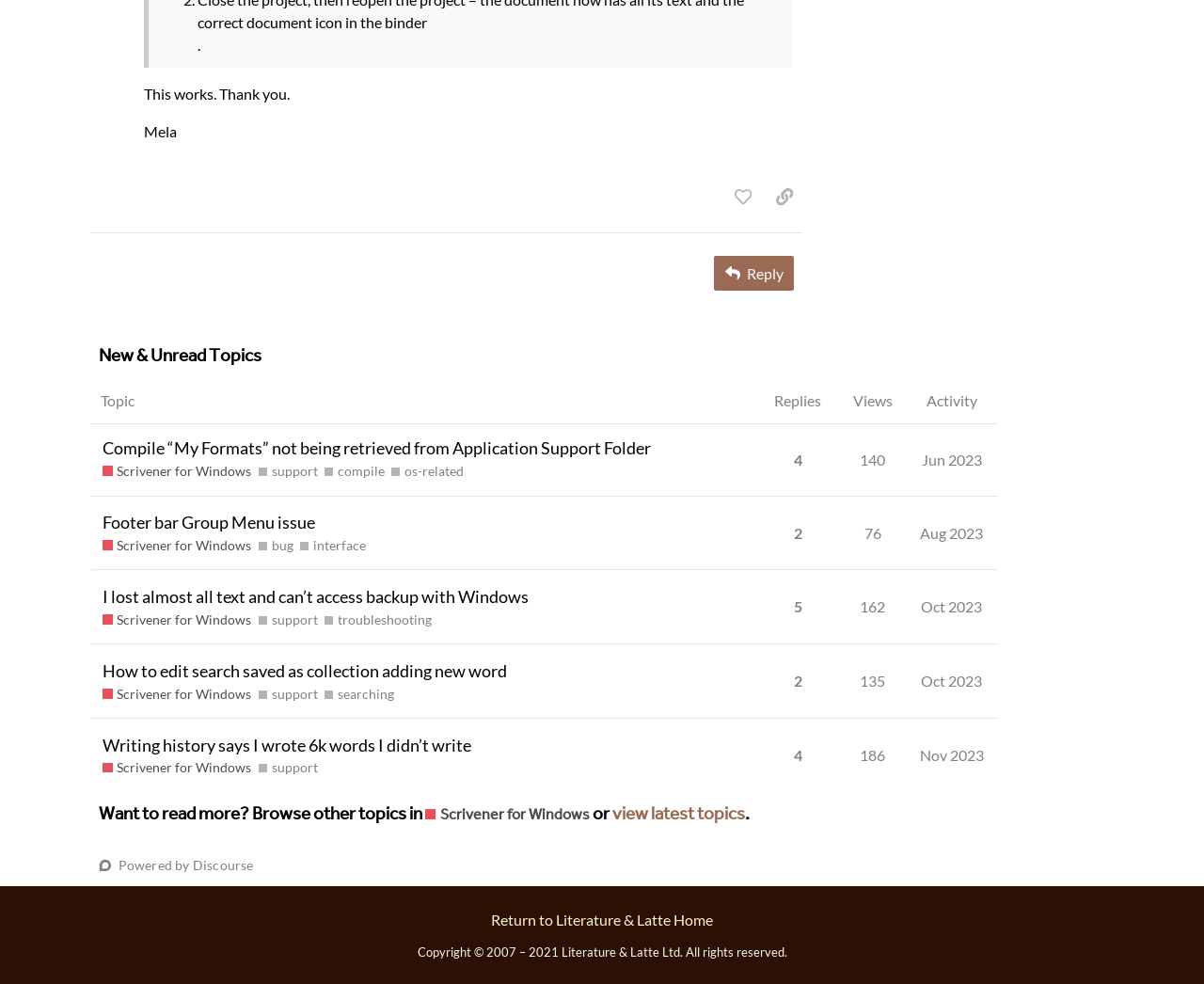Pinpoint the bounding box coordinates of the clickable area needed to execute the instruction: "sort by replies". The coordinates should be specified as four float numbers between 0 and 1, i.e., [left, top, right, bottom].

[0.632, 0.383, 0.694, 0.431]